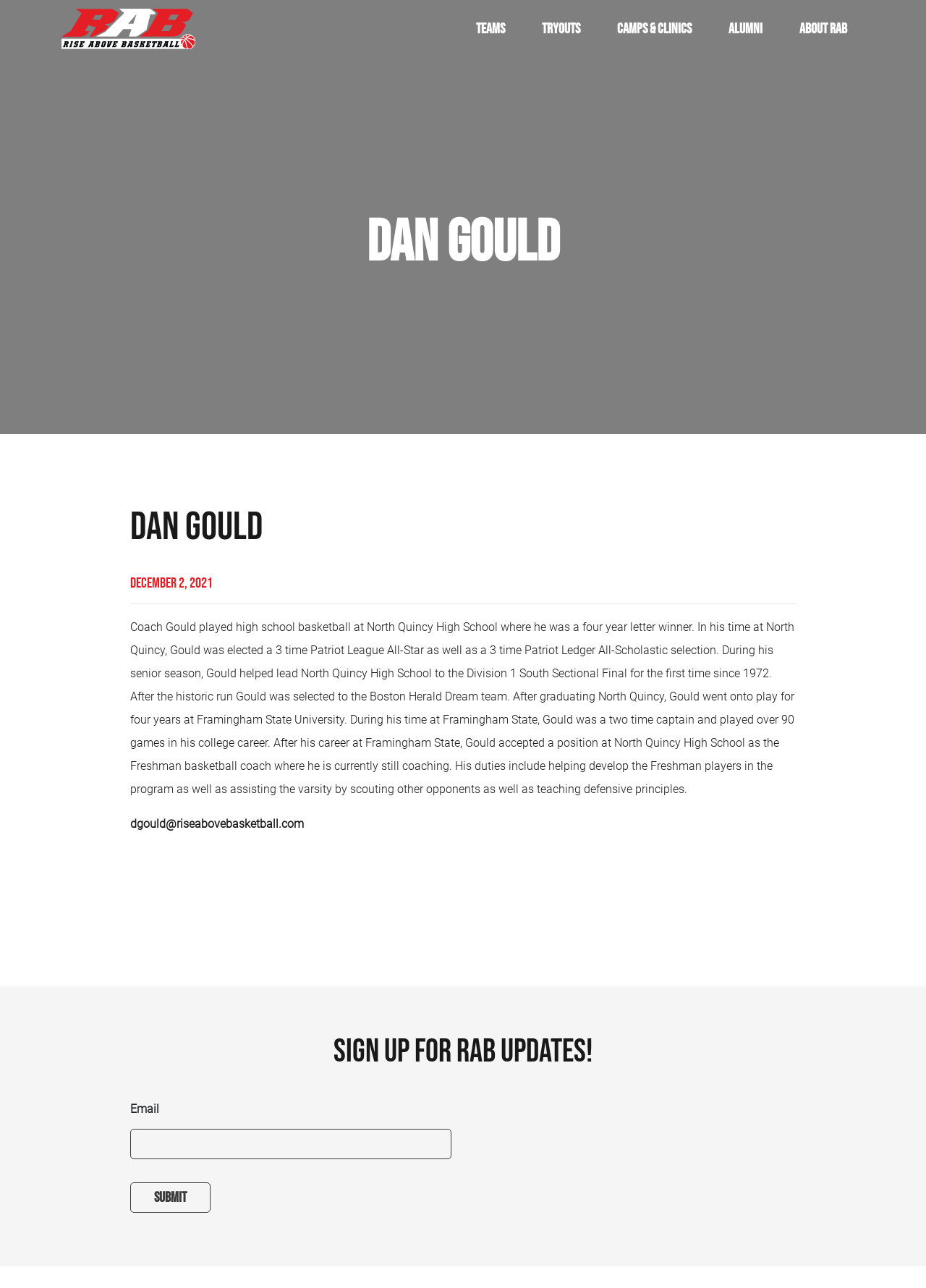Please indicate the bounding box coordinates of the element's region to be clicked to achieve the instruction: "Click the Submit button". Provide the coordinates as four float numbers between 0 and 1, i.e., [left, top, right, bottom].

[0.141, 0.918, 0.227, 0.942]